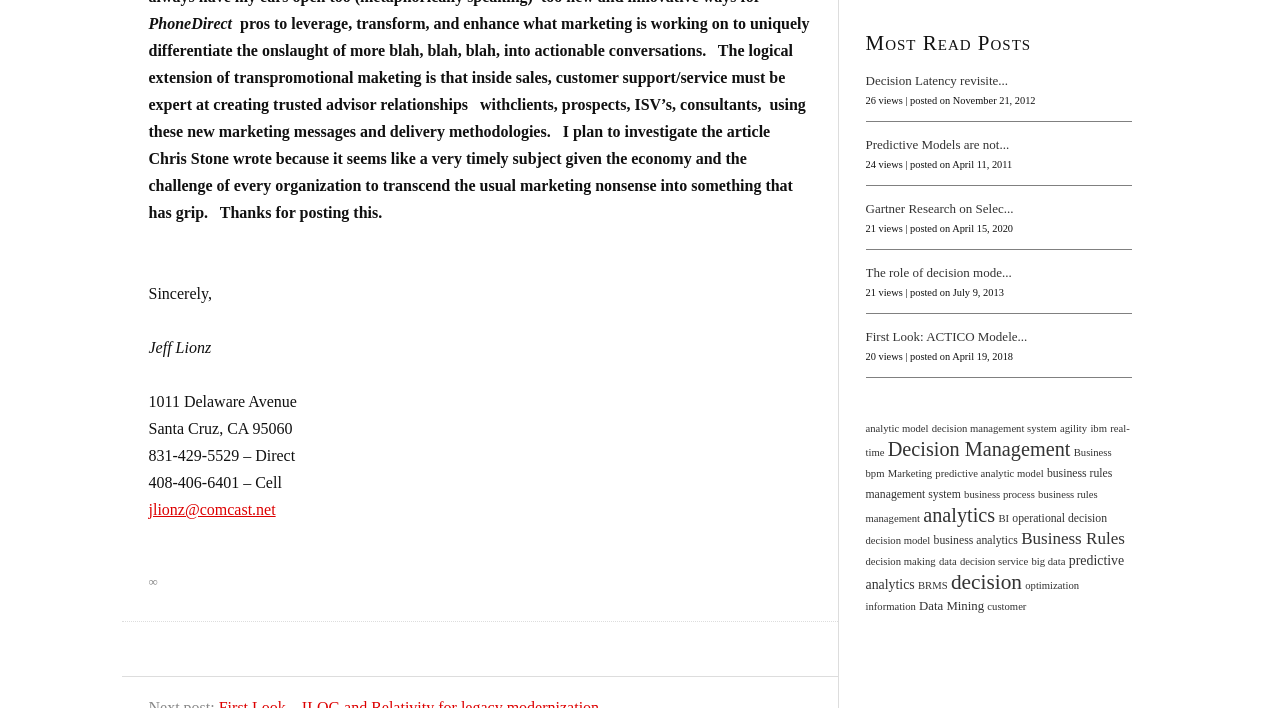What is the topic of the most read post?
Identify the answer in the screenshot and reply with a single word or phrase.

Decision Latency